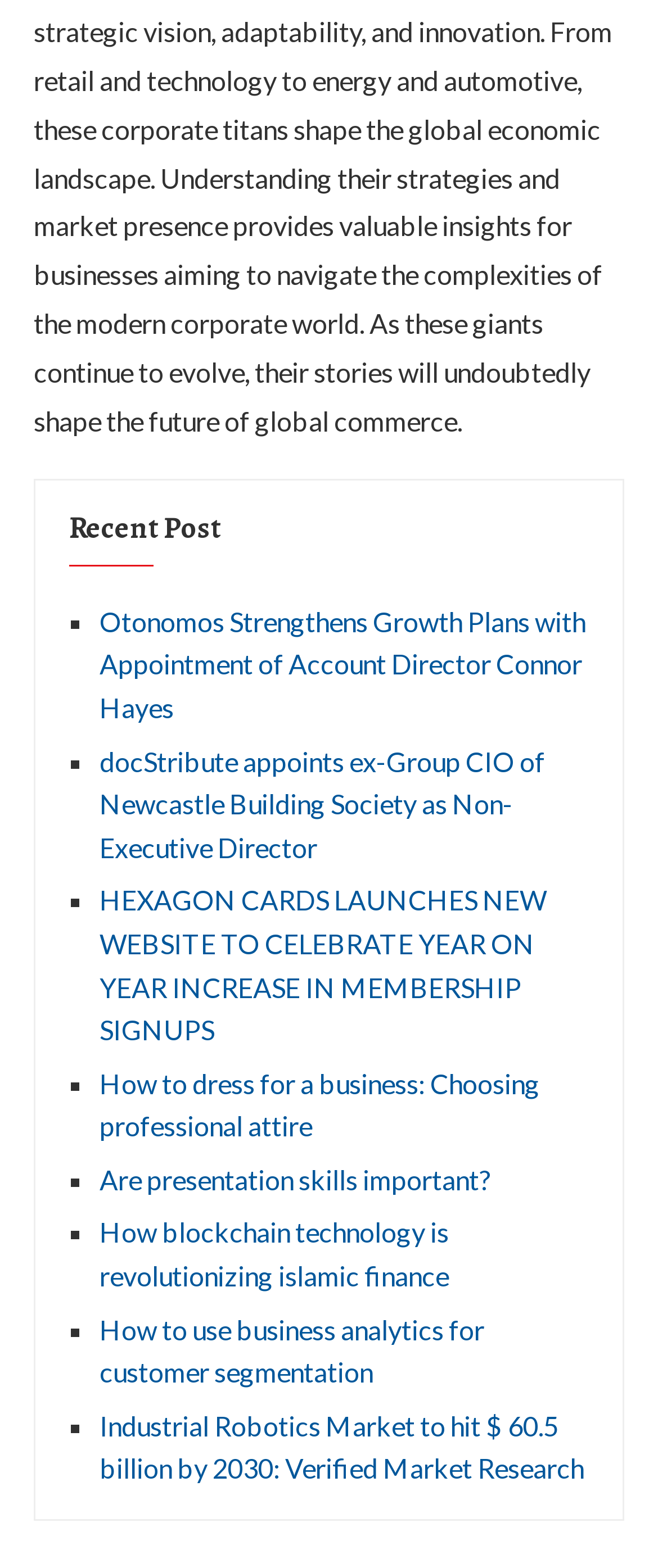Please identify the bounding box coordinates of the clickable element to fulfill the following instruction: "Find out about the Industrial Robotics Market". The coordinates should be four float numbers between 0 and 1, i.e., [left, top, right, bottom].

[0.151, 0.899, 0.887, 0.947]